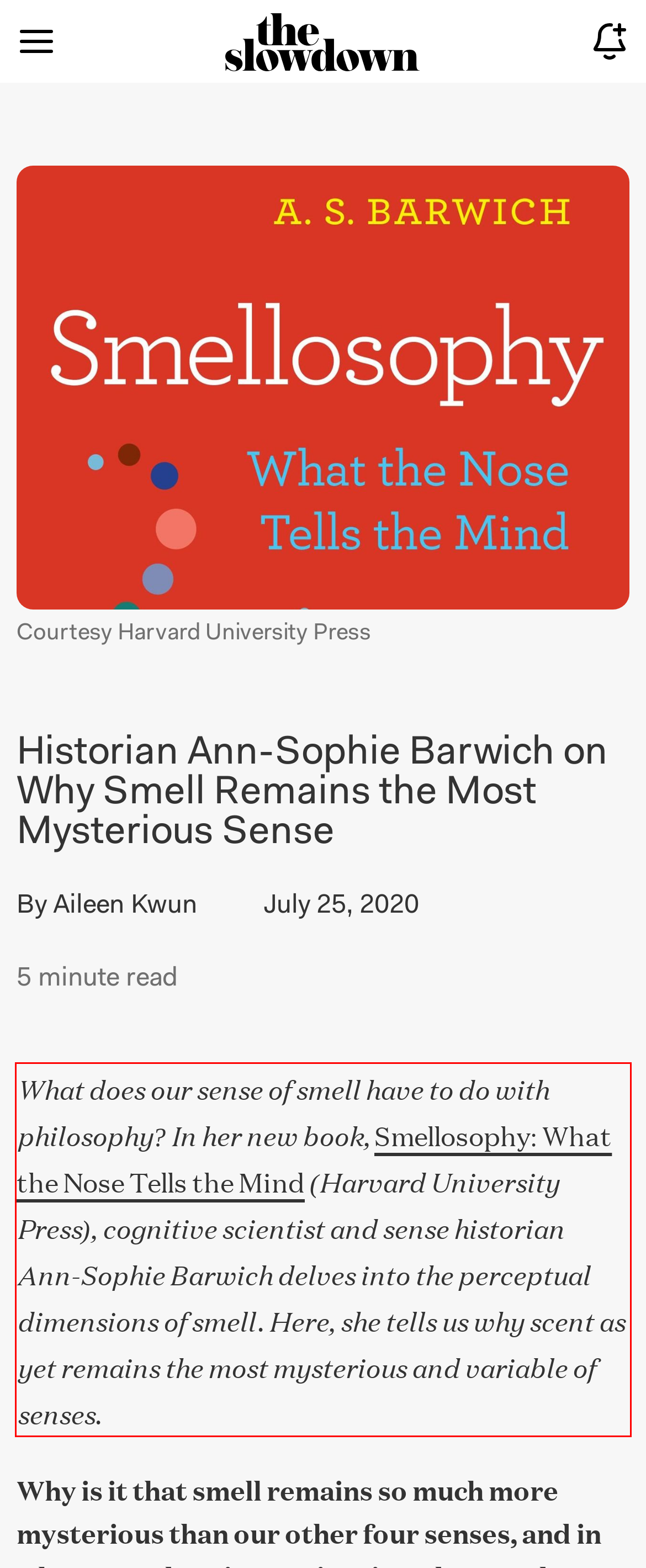Within the screenshot of the webpage, locate the red bounding box and use OCR to identify and provide the text content inside it.

What does our sense of smell have to do with philosophy? In her new book, Smellosophy: What the Nose Tells the Mind (Harvard University Press), cognitive scientist and sense historian Ann-Sophie Barwich delves into the perceptual dimensions of smell. Here, she tells us why scent as yet remains the most mysterious and variable of senses.